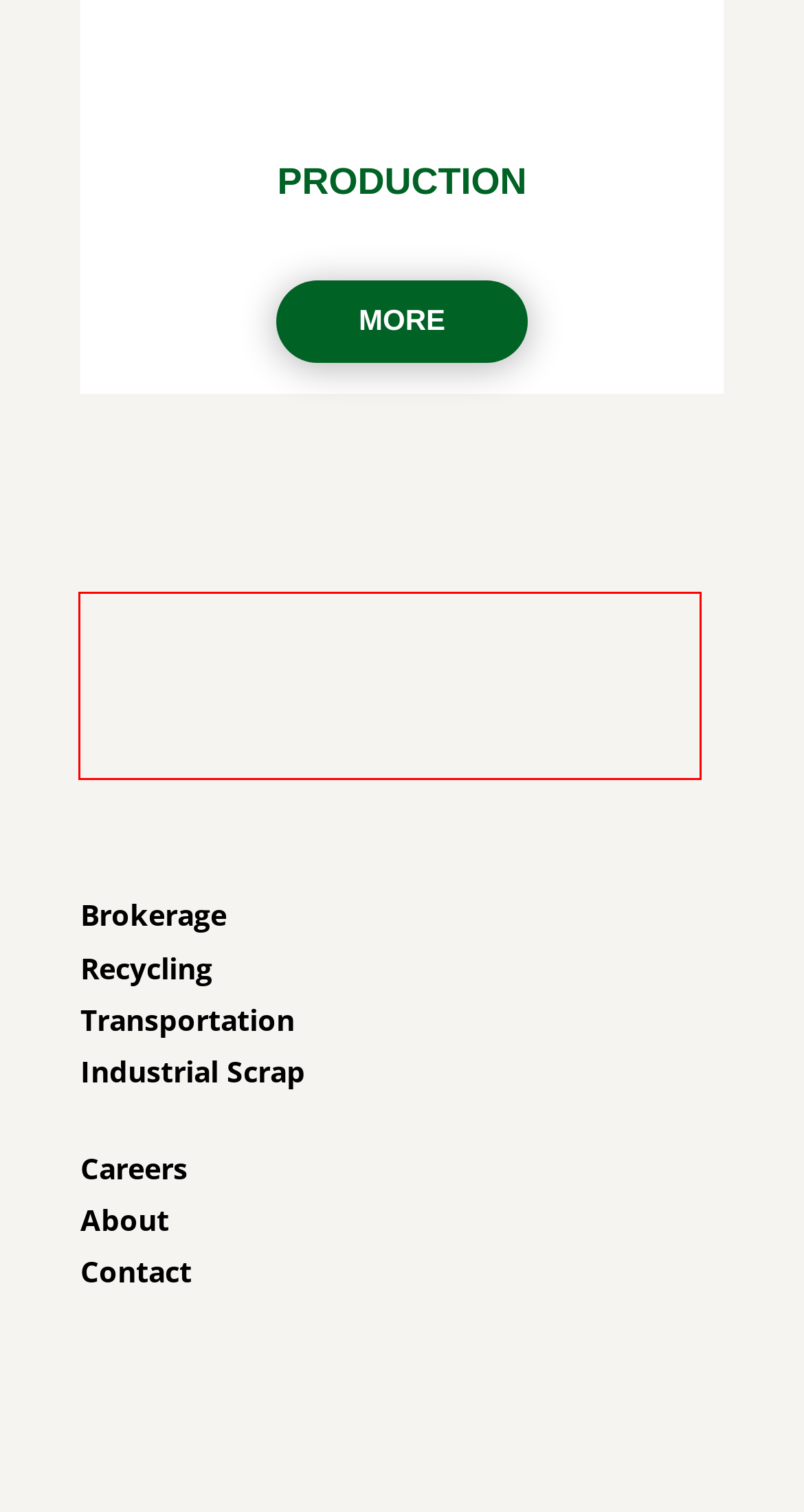Using OCR, extract the text content found within the red bounding box in the given webpage screenshot.

alt="The letters DJJ to the left of two brackets forming a square a company known for ferrous and nonferrous scrap brokerage"